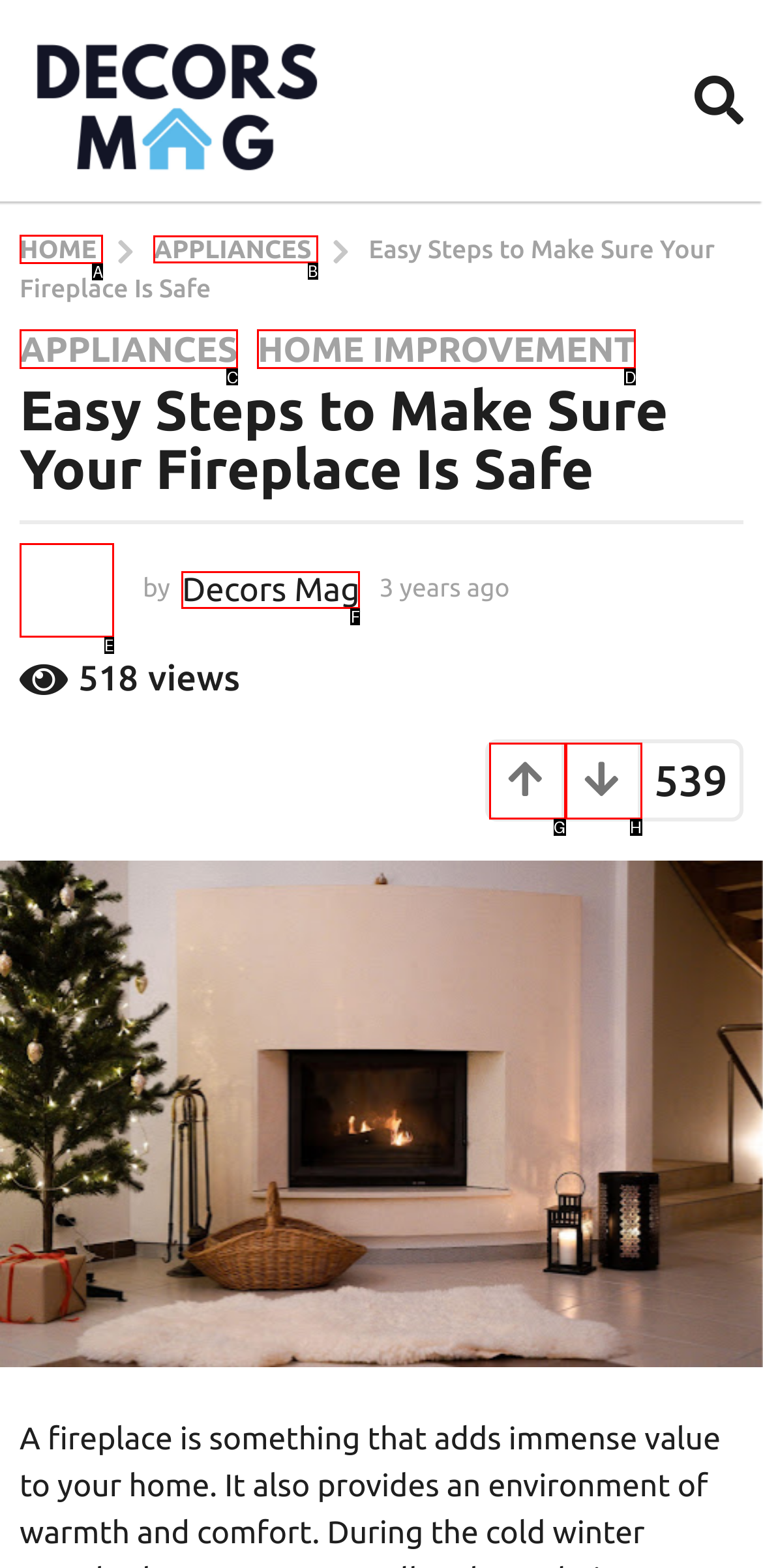What is the letter of the UI element you should click to Click the home button? Provide the letter directly.

A